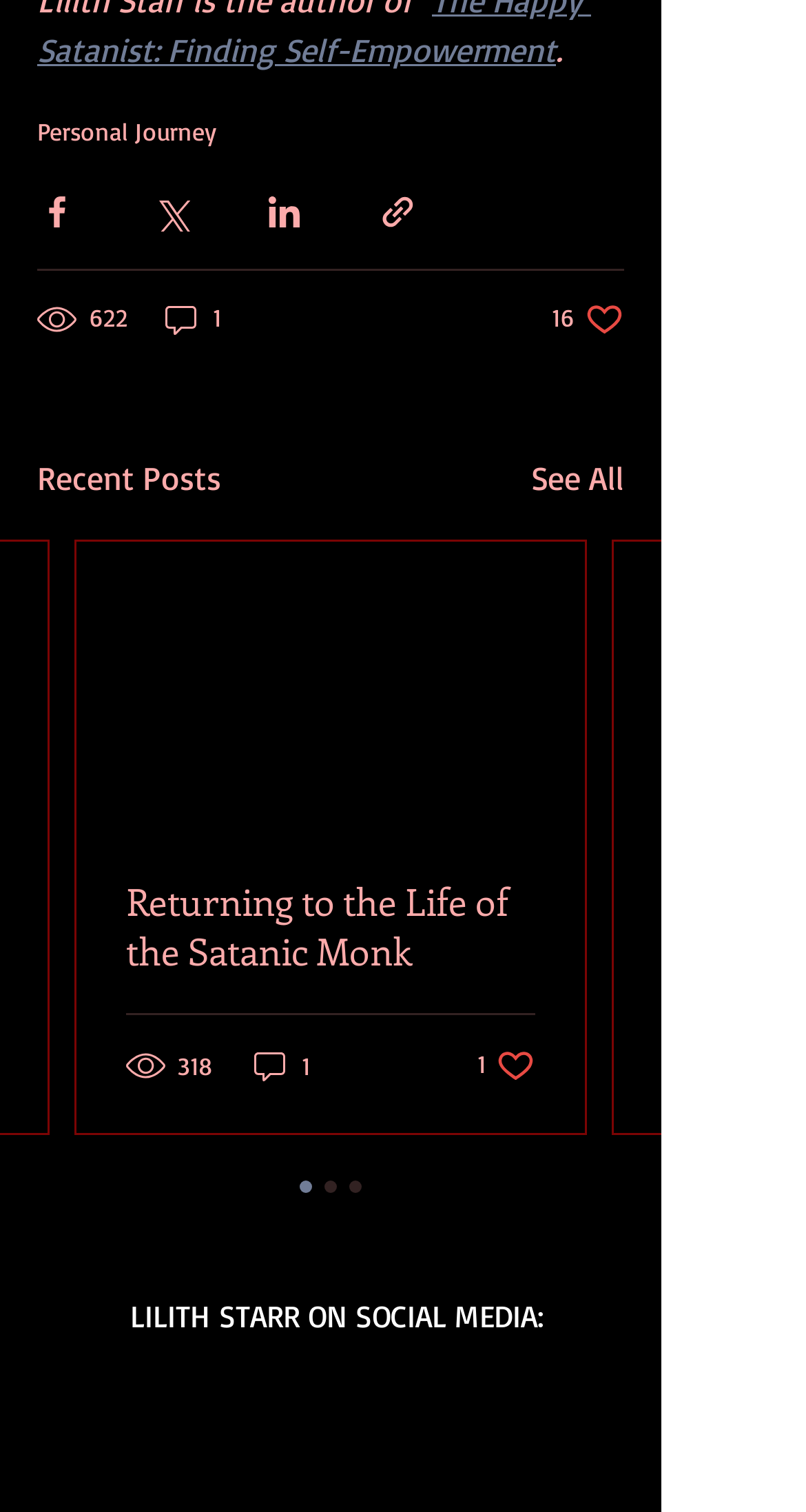Determine the bounding box coordinates of the UI element described by: "aria-label="Facebook Classic"".

[0.233, 0.906, 0.323, 0.954]